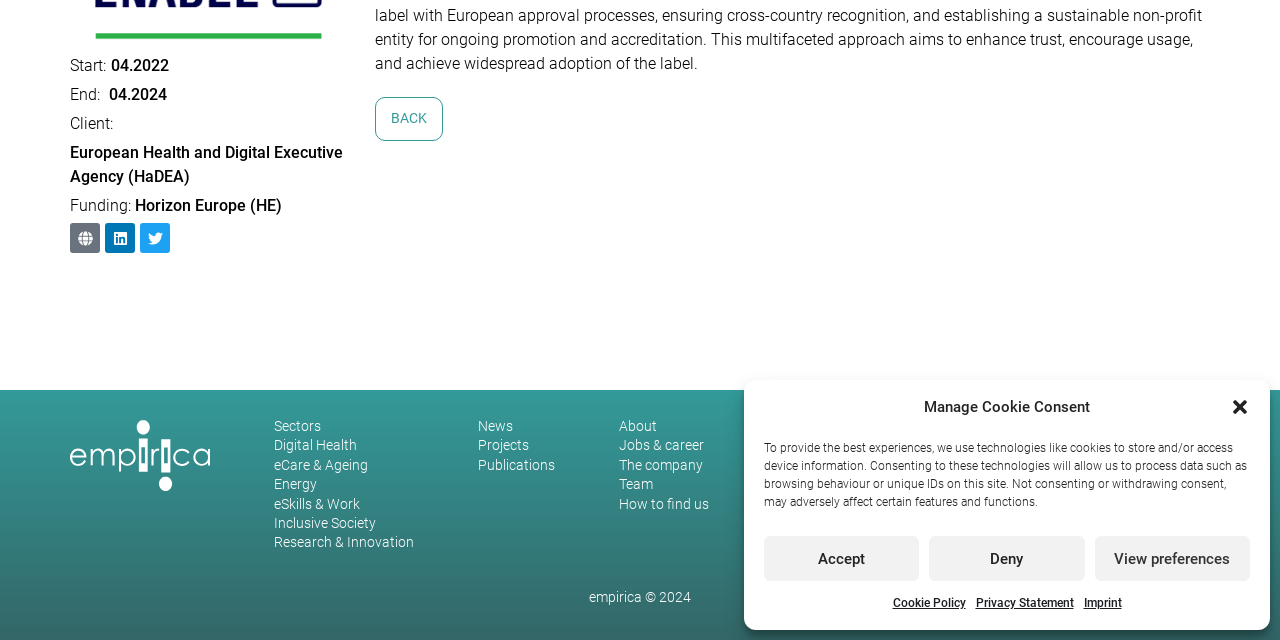Using the given element description, provide the bounding box coordinates (top-left x, top-left y, bottom-right x, bottom-right y) for the corresponding UI element in the screenshot: eSkills & Work

[0.214, 0.777, 0.323, 0.8]